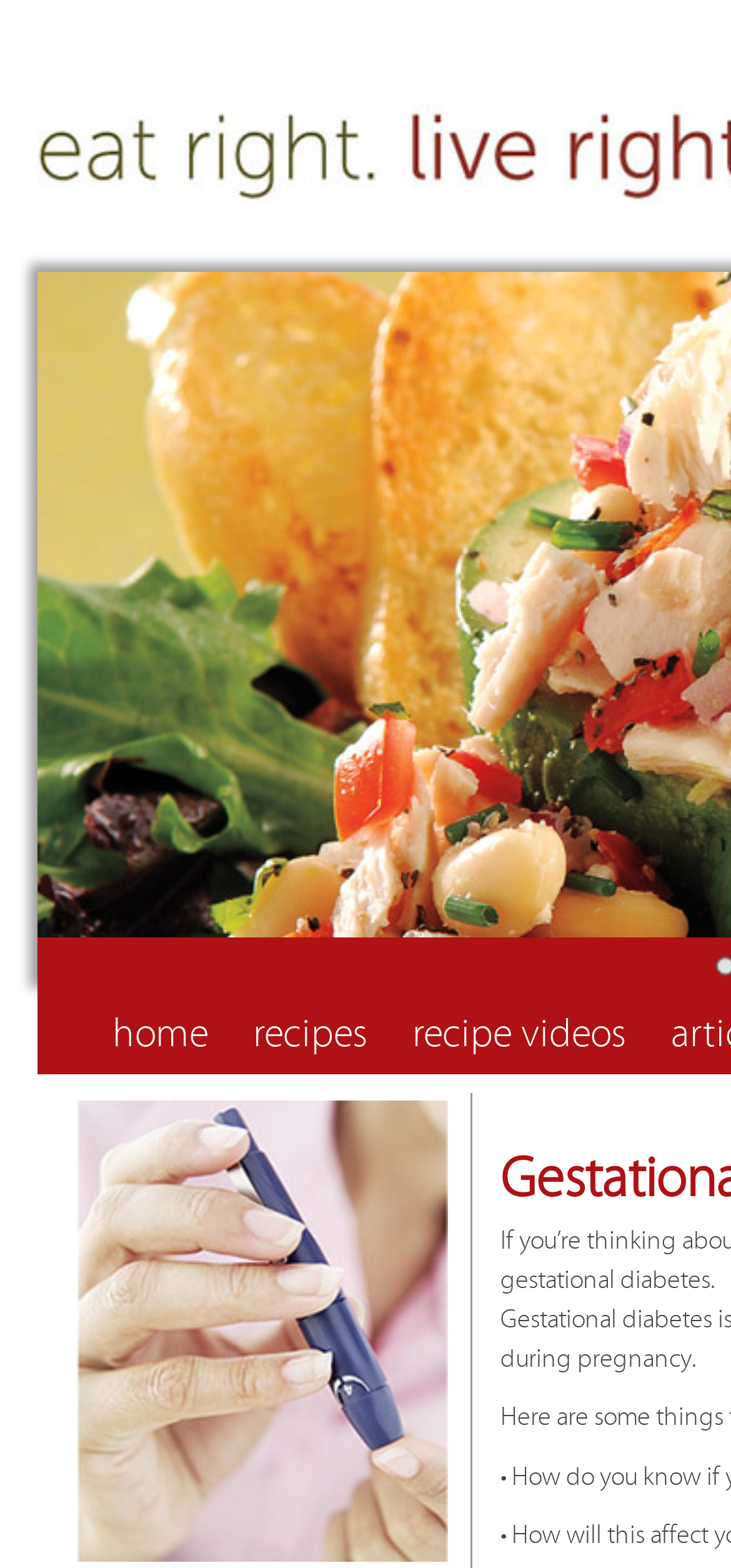How many main menu items are there?
Use the image to answer the question with a single word or phrase.

3